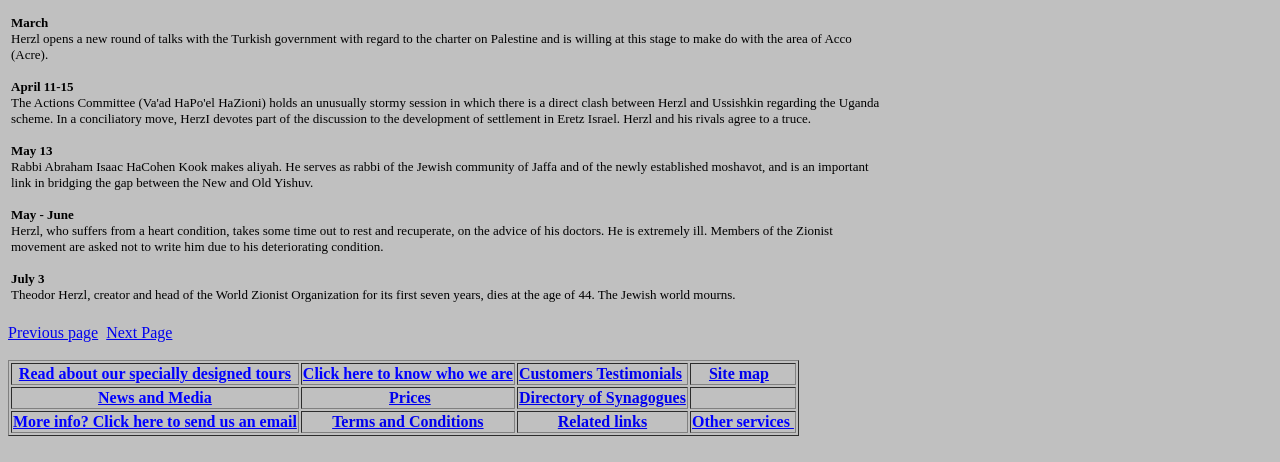Find the bounding box coordinates for the area that must be clicked to perform this action: "Click on Site map".

[0.554, 0.791, 0.601, 0.828]